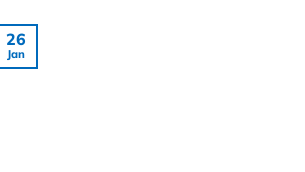Please give a short response to the question using one word or a phrase:
What design style is used in the image?

Clean and minimalist